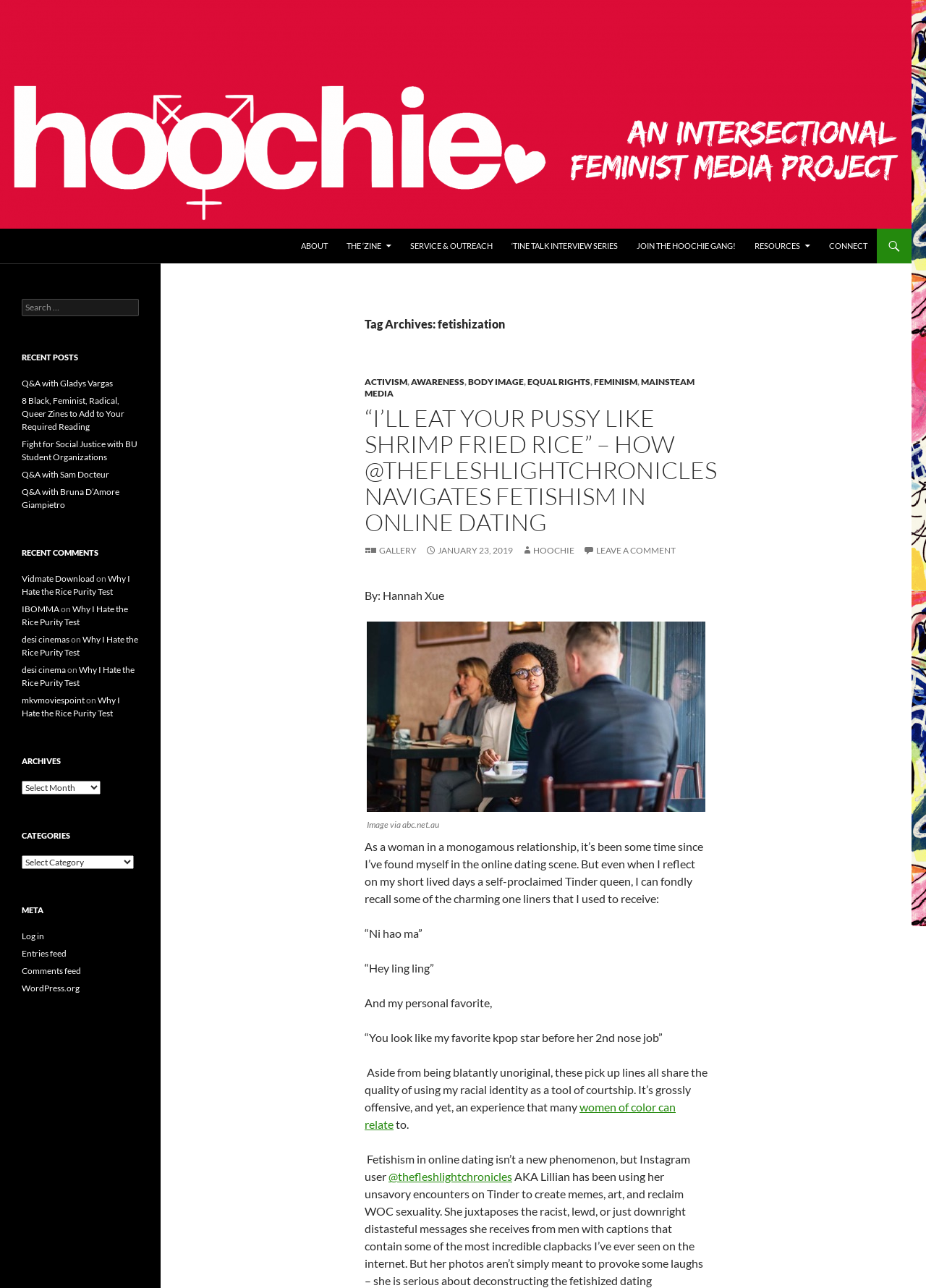What is the name of the Instagram user mentioned in the article?
Provide a well-explained and detailed answer to the question.

The name of the Instagram user mentioned in the article is '@thefleshlightchronicles' which is obtained from the link '@thefleshlightchronicles' under the static text 'Fetishism in online dating isn’t a new phenomenon, but Instagram user'.